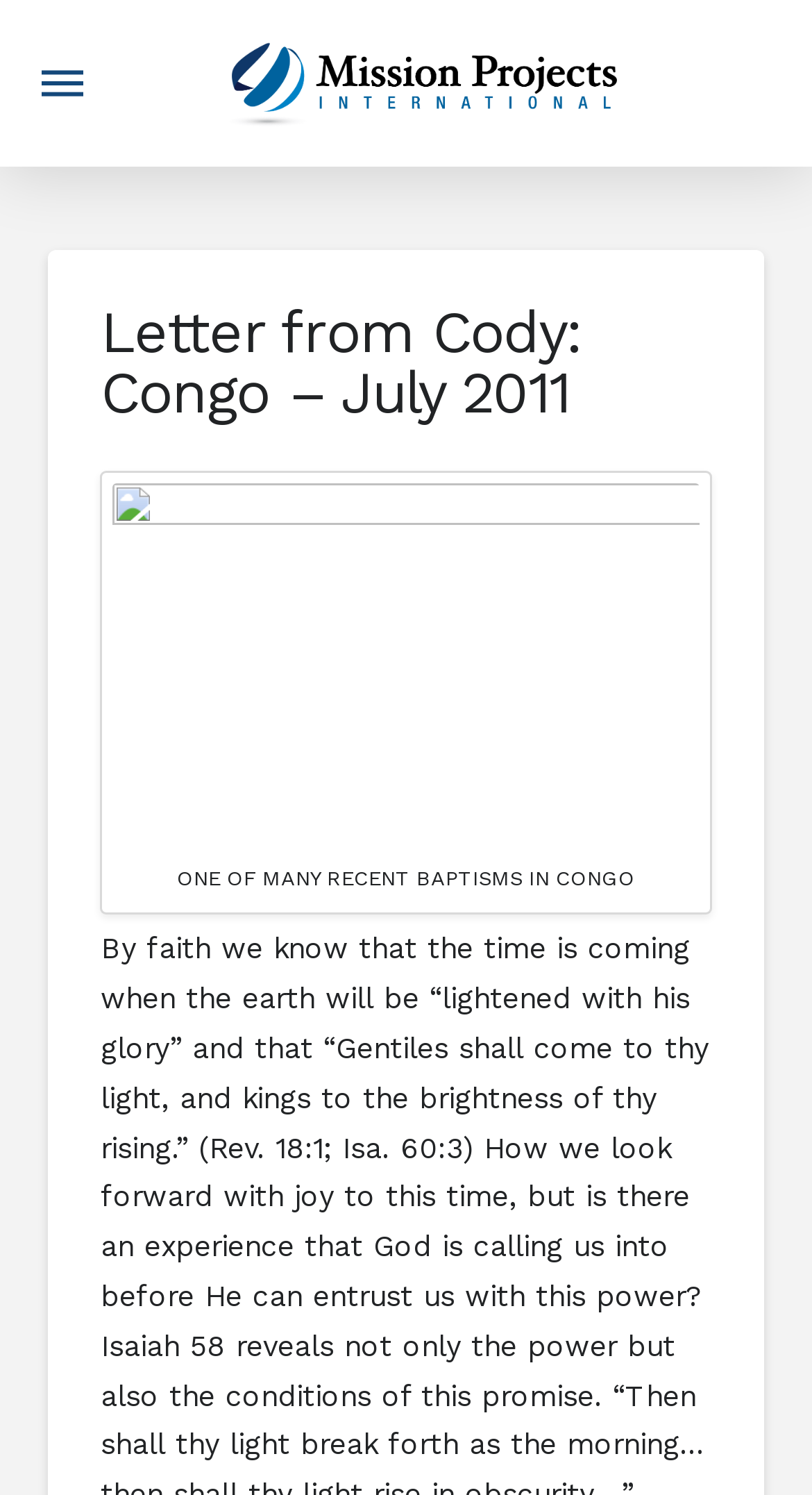Create a full and detailed caption for the entire webpage.

The webpage features a prominent header section at the top, which displays the title "Letter from Cody: Congo – July 2011". Below the header, there is a button labeled "Toggle Off Canvas Content" located at the top-left corner of the page. 

To the right of the button, there is an image link, which spans almost the entire width of the page. The image is accompanied by a smaller header section, which appears above the image. 

Below the image, there is another link, positioned at the top-left corner of the image. This link contains an image with a caption, "ONE OF MANY RECENT BAPTISMS IN CONGO", which is placed below the link. The captioned image takes up a significant portion of the page's width.